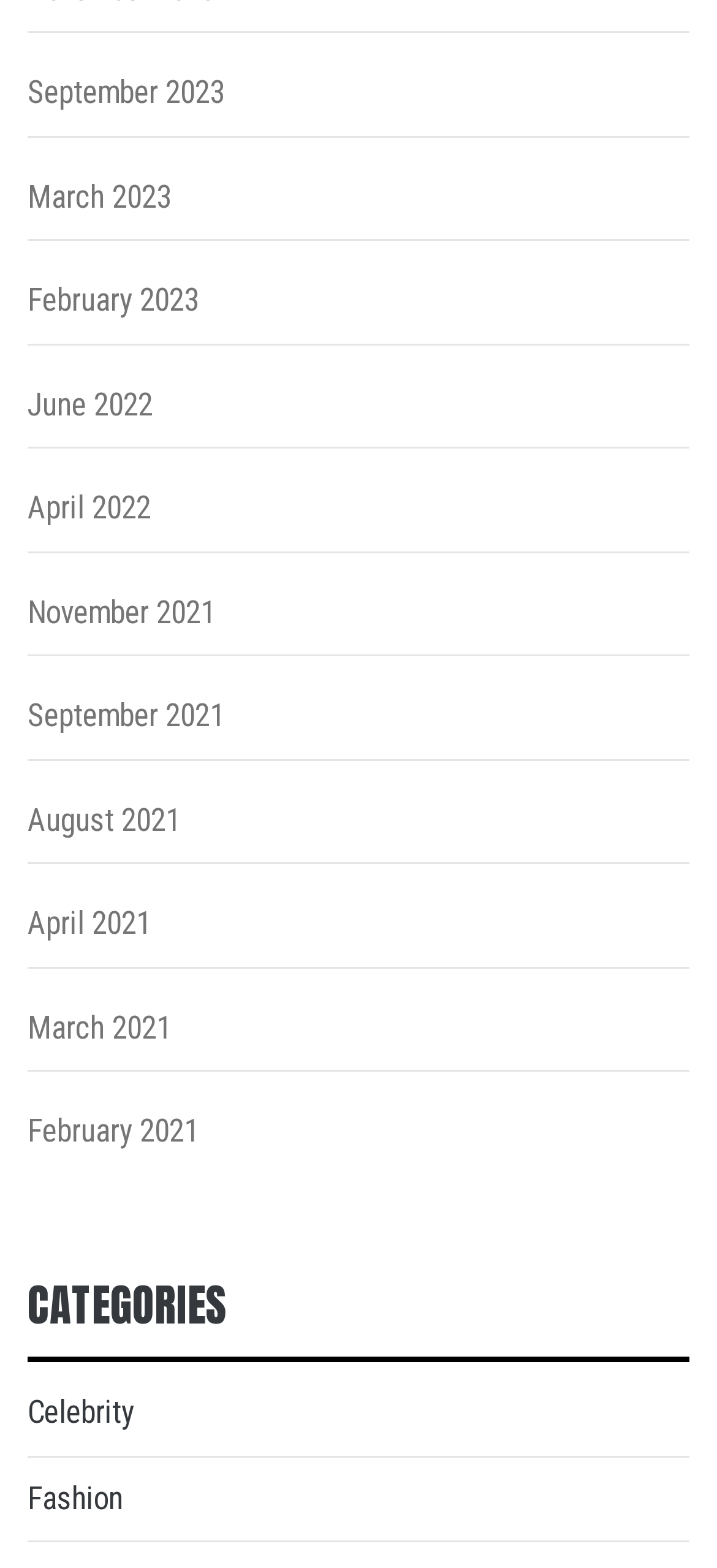Bounding box coordinates are specified in the format (top-left x, top-left y, bottom-right x, bottom-right y). All values are floating point numbers bounded between 0 and 1. Please provide the bounding box coordinate of the region this sentence describes: August 2021

[0.038, 0.509, 0.962, 0.552]